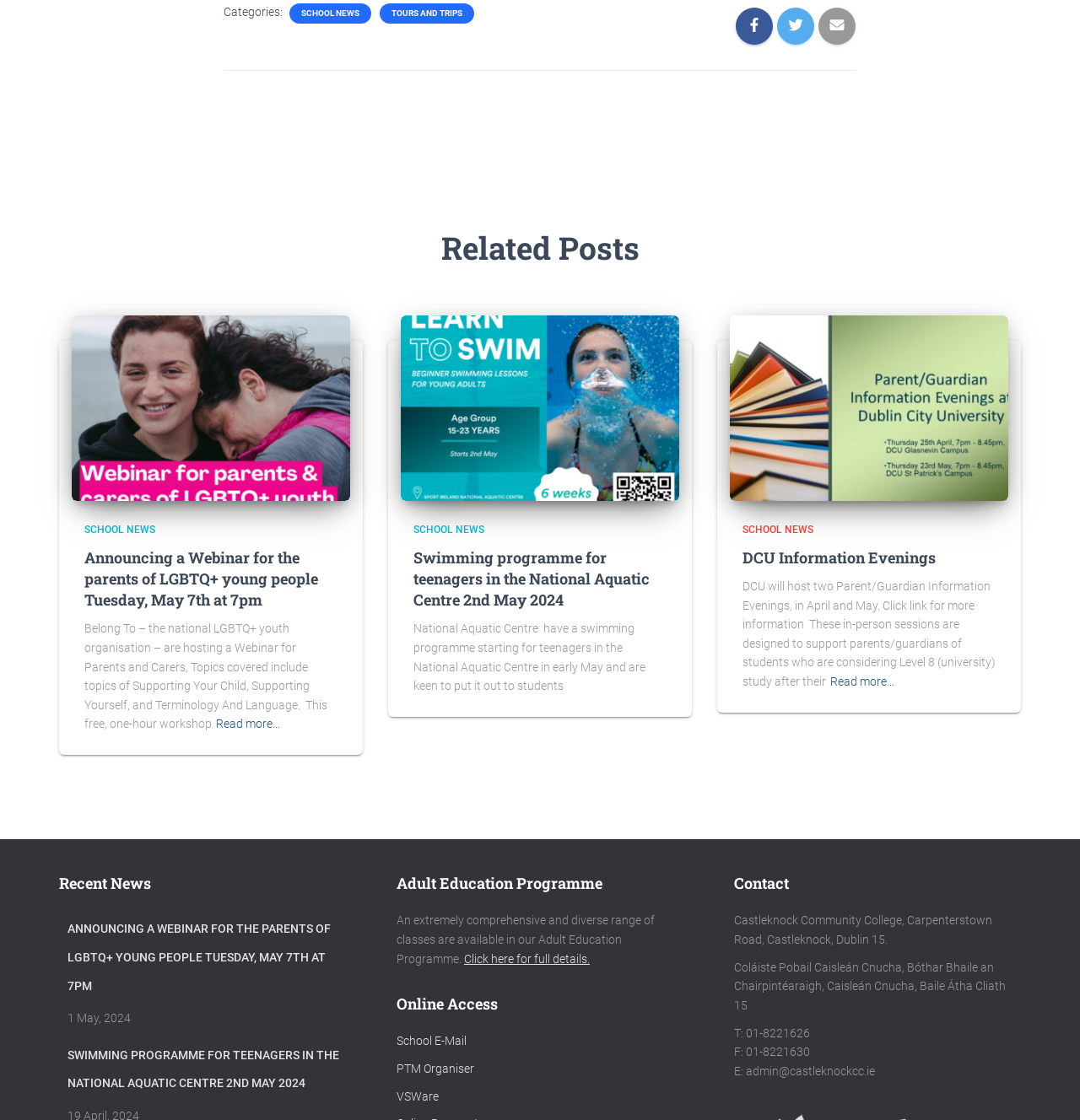Answer the following inquiry with a single word or phrase:
What is the name of the national LGBTQ+ youth organisation?

Belong To